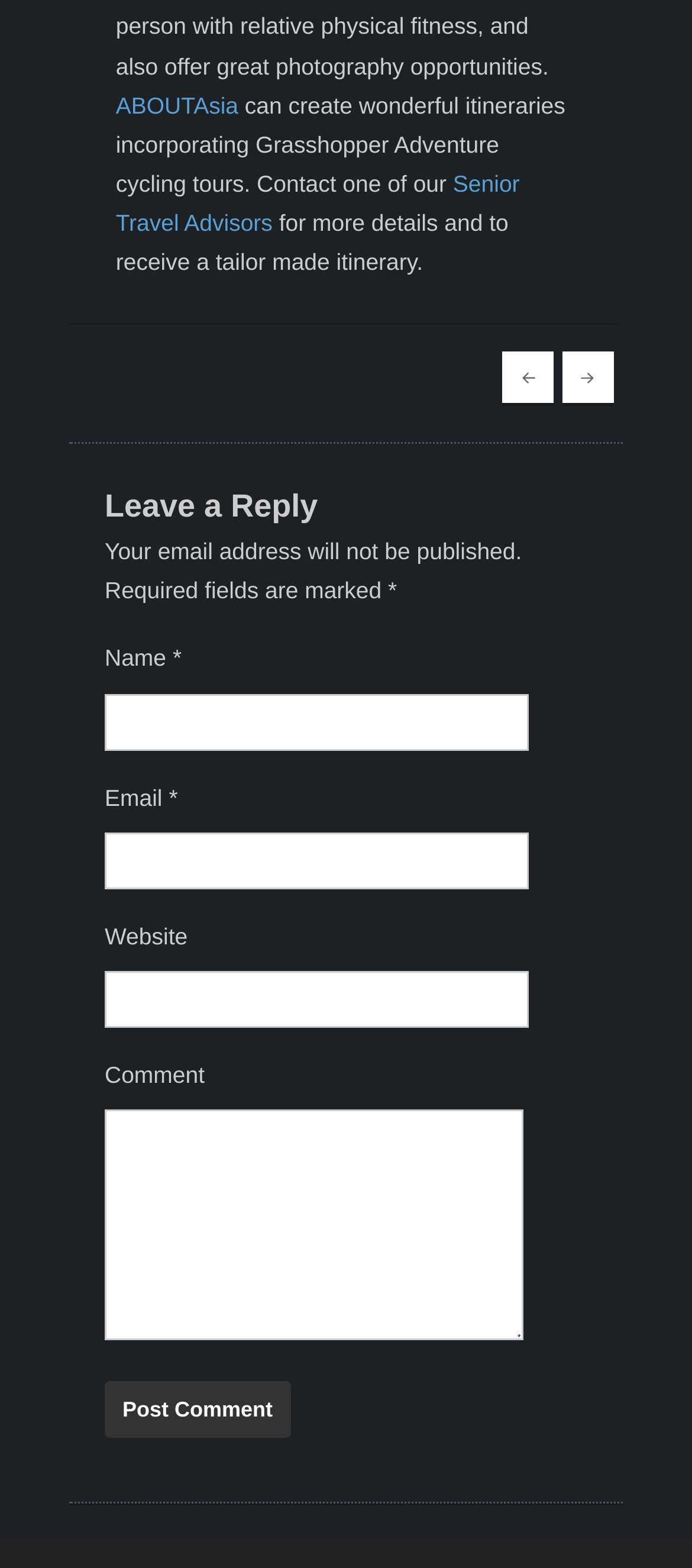What is the button text for submitting the form?
Please provide a comprehensive answer based on the visual information in the image.

The button text for submitting the form is 'Post Comment', which is located at the bottom of the form and is used to submit the user's comment or reply.